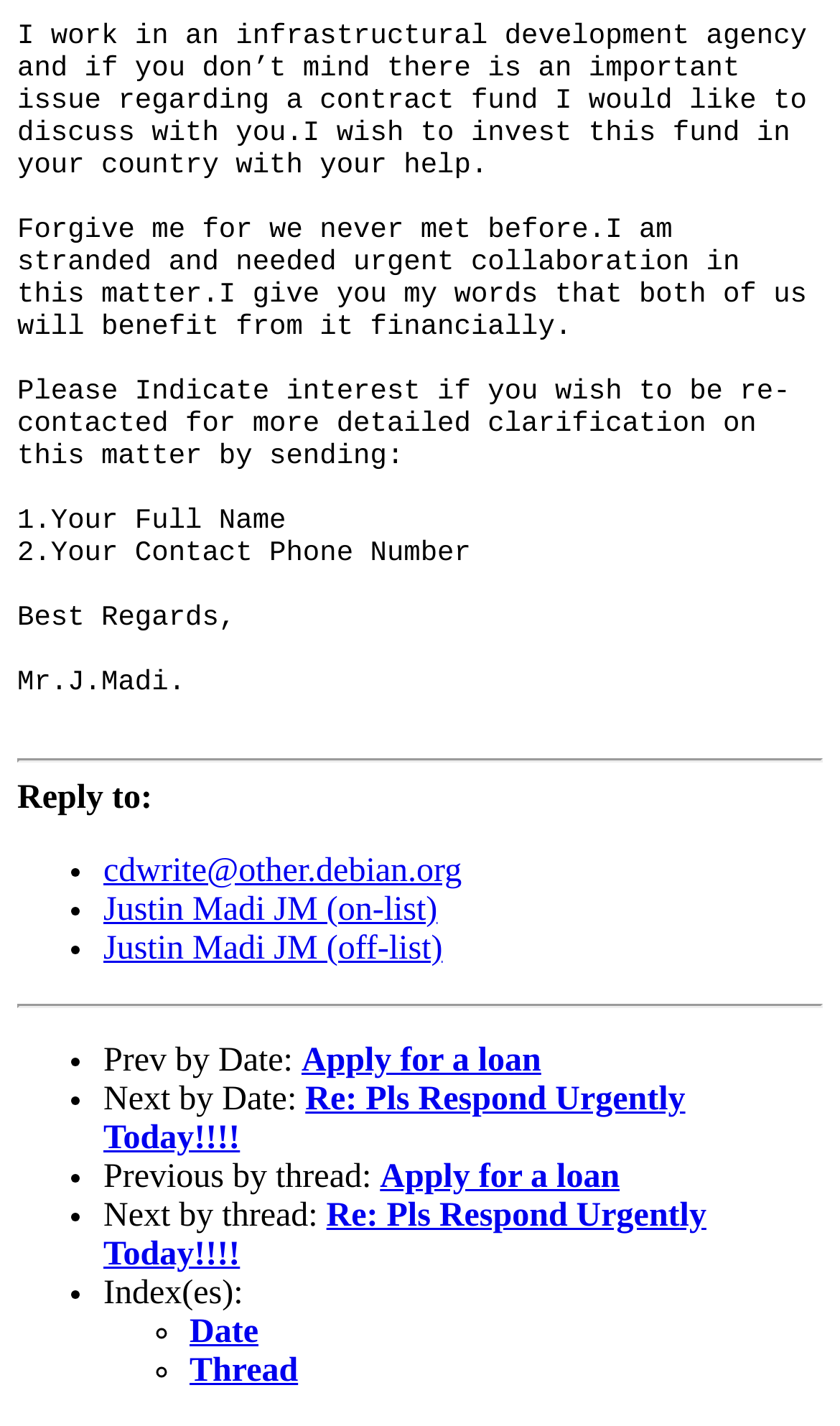For the element described, predict the bounding box coordinates as (top-left x, top-left y, bottom-right x, bottom-right y). All values should be between 0 and 1. Element description: Apply for a loan

[0.359, 0.731, 0.644, 0.757]